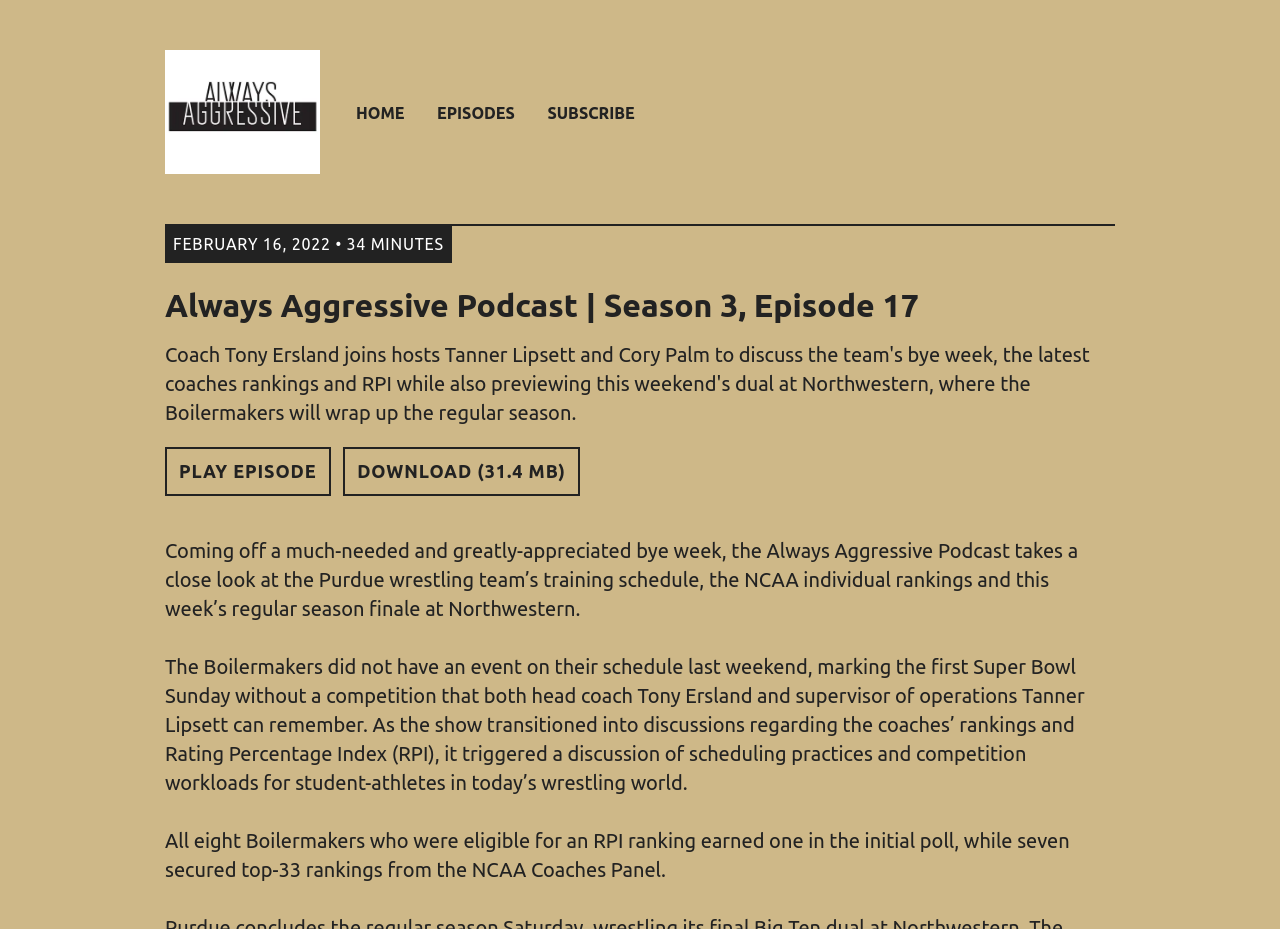Please provide a brief answer to the following inquiry using a single word or phrase:
How many Boilermakers earned an RPI ranking?

All eight